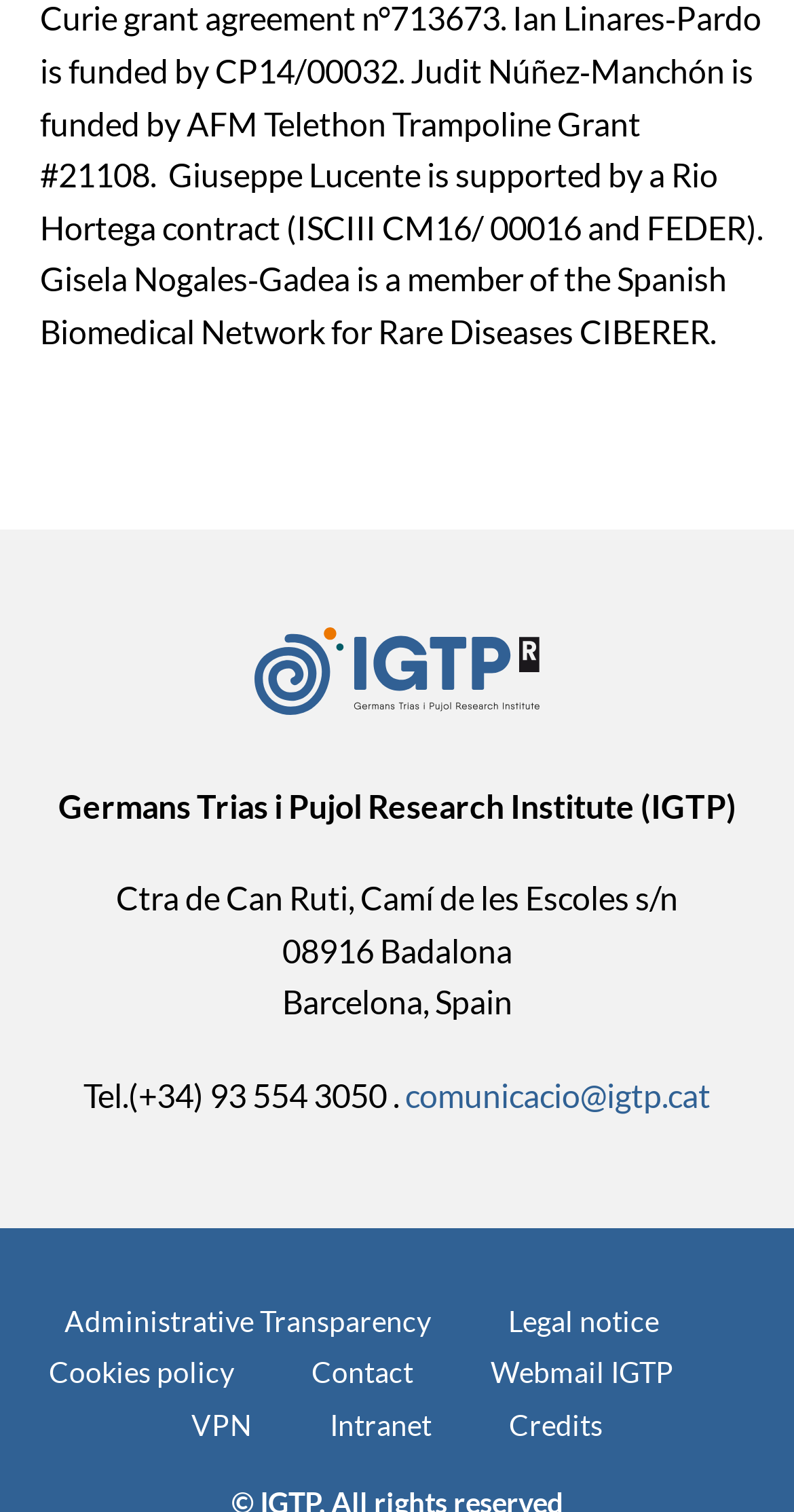Pinpoint the bounding box coordinates of the element you need to click to execute the following instruction: "Check legal notice". The bounding box should be represented by four float numbers between 0 and 1, in the format [left, top, right, bottom].

[0.64, 0.862, 0.829, 0.884]